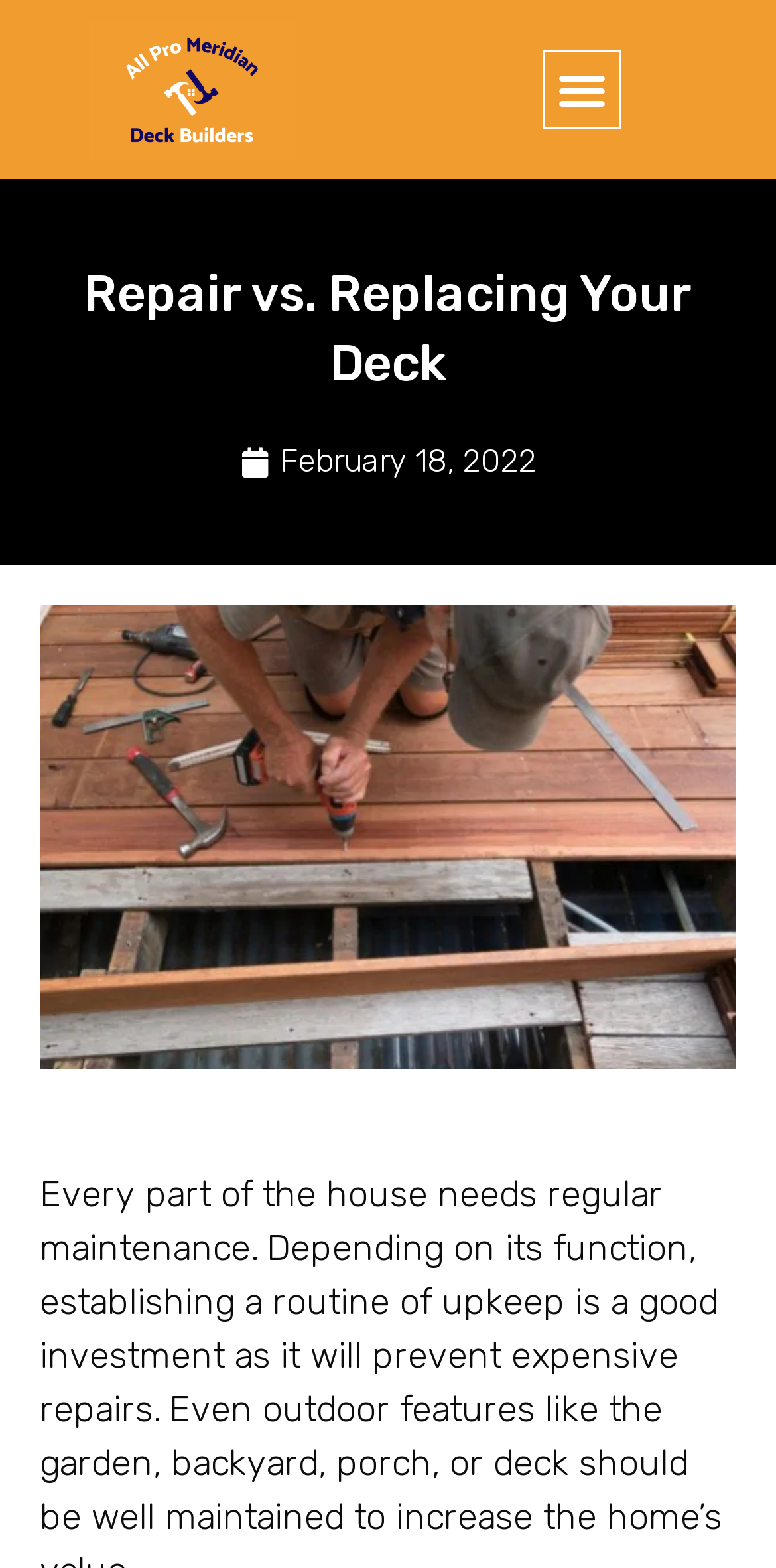Offer an extensive depiction of the webpage and its key elements.

The webpage is about Deck Builders Meridian ID, a company that specializes in building decks, pergolas, and porches in Idaho. At the top left corner, there is a website logo, which is an image with a link to the company's website. Next to the logo, there is a menu toggle button. 

Below the logo and menu toggle button, there is a heading that reads "Repair vs. Replacing Your Deck", which is the main topic of the webpage. Underneath the heading, there is a timestamp indicating that the content was published on February 18, 2022. 

On the right side of the timestamp, there is a large image that takes up most of the width of the webpage. The image is related to the topic of deck repair and replacement, and it likely shows a deck built by the company.